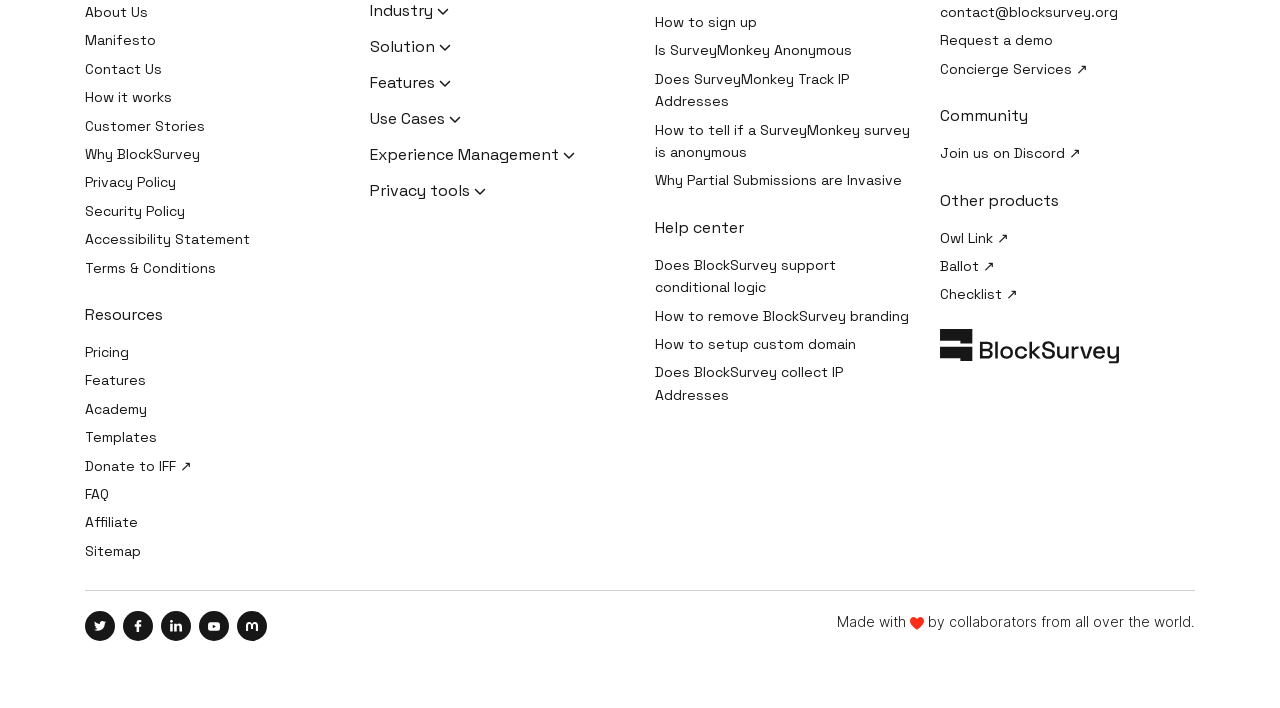What is the purpose of the 'Donate to IFF' link?
Can you provide a detailed and comprehensive answer to the question?

The 'Donate to IFF' link is likely a way for users to support the Internet Freedom Foundation (IFF) financially, indicating that the website is affiliated with or supports the IFF's mission.